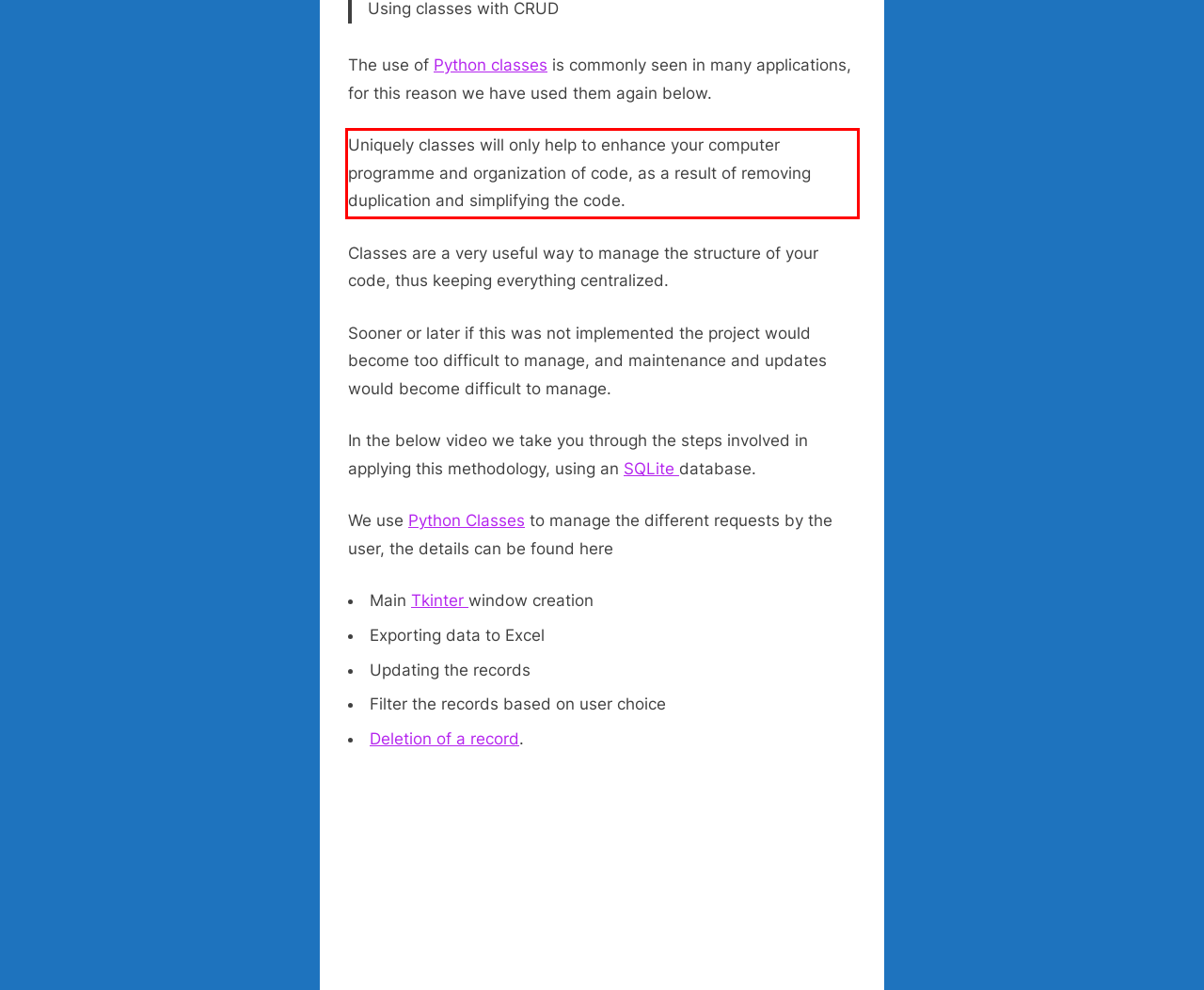Given a screenshot of a webpage, locate the red bounding box and extract the text it encloses.

Uniquely classes will only help to enhance your computer programme and organization of code, as a result of removing duplication and simplifying the code.